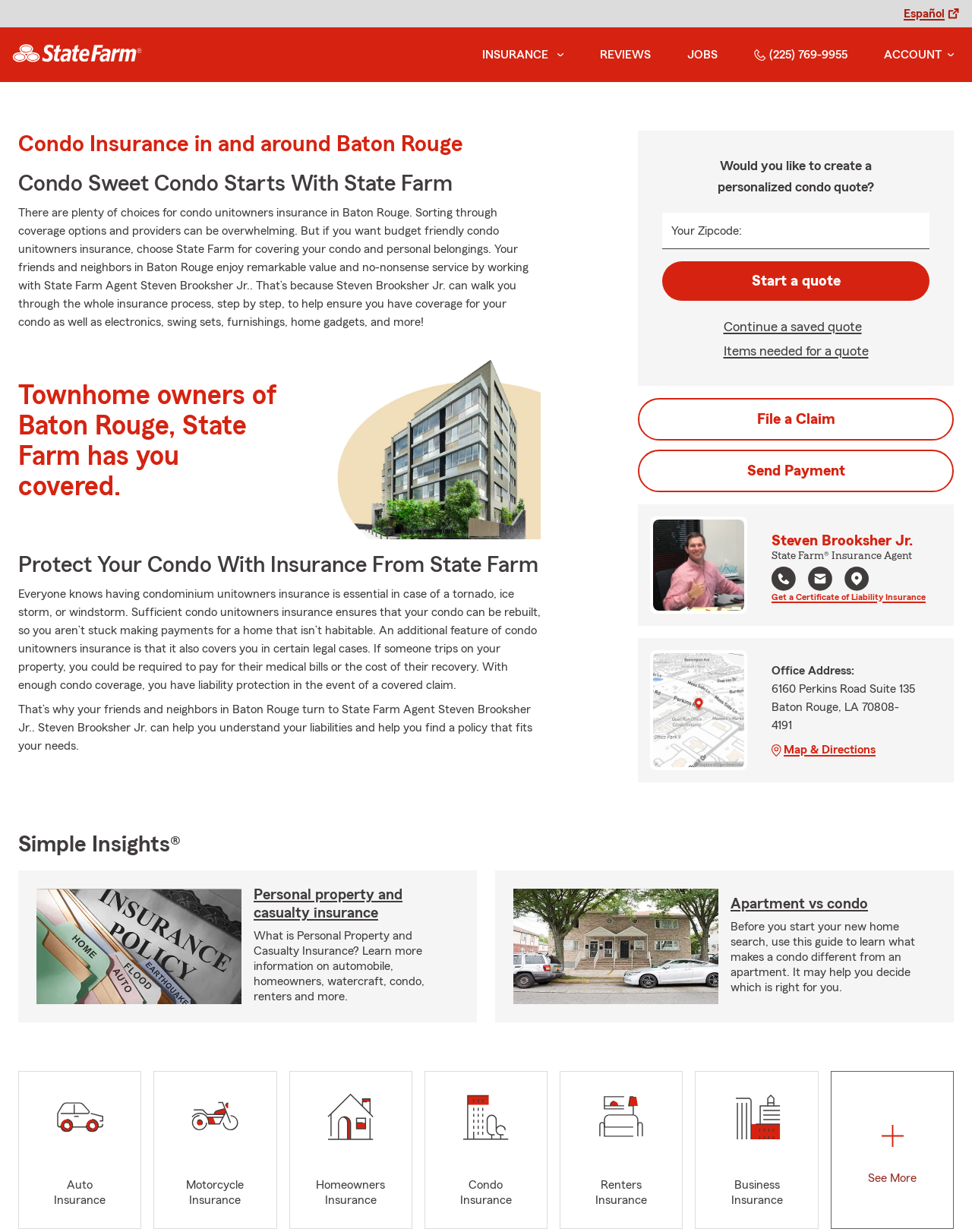Based on the image, provide a detailed and complete answer to the question: 
What is the address of the State Farm Agent's office?

I found the answer by looking at the 'Office Address' section, which lists the address as '6160 Perkins Road Suite 135, Baton Rouge, LA 70808-4191'.